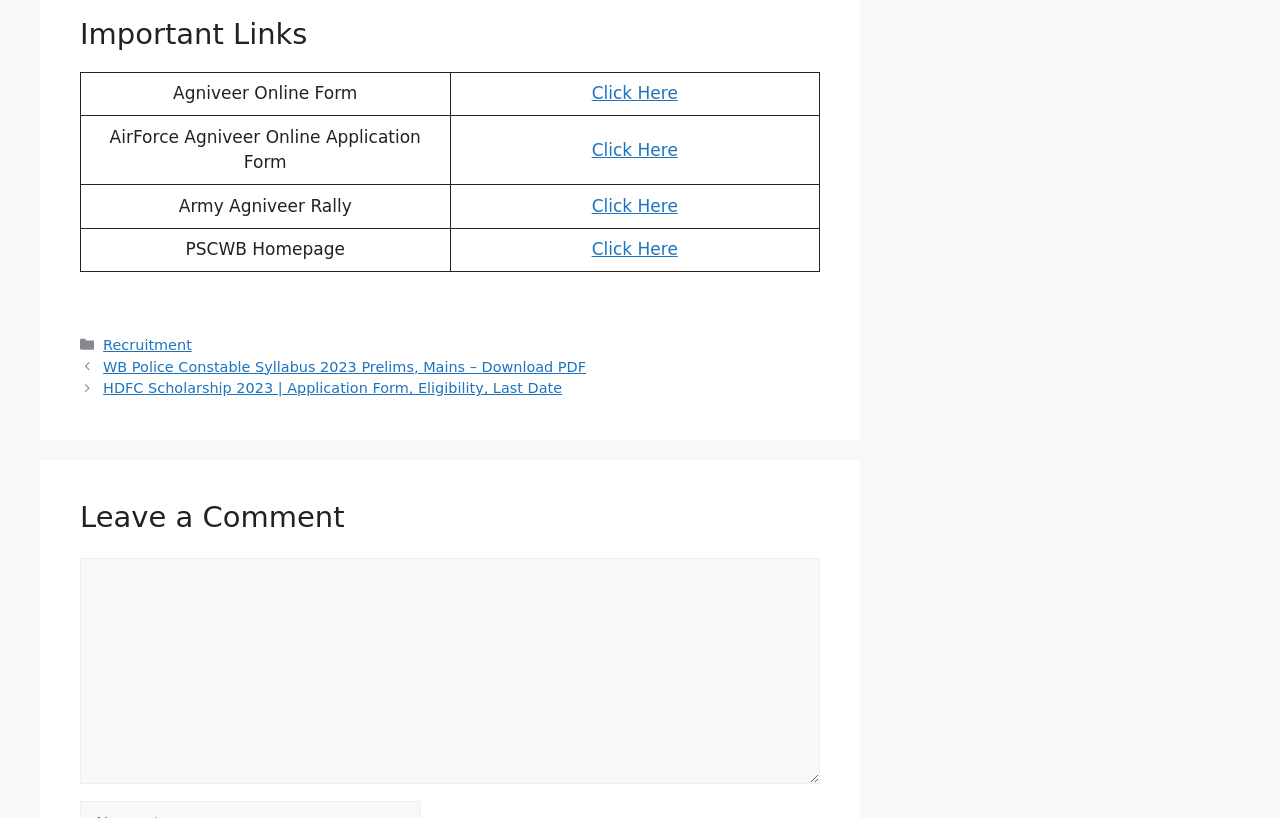Please specify the bounding box coordinates in the format (top-left x, top-left y, bottom-right x, bottom-right y), with values ranging from 0 to 1. Identify the bounding box for the UI component described as follows: parent_node: Comment name="comment"

[0.062, 0.682, 0.641, 0.958]